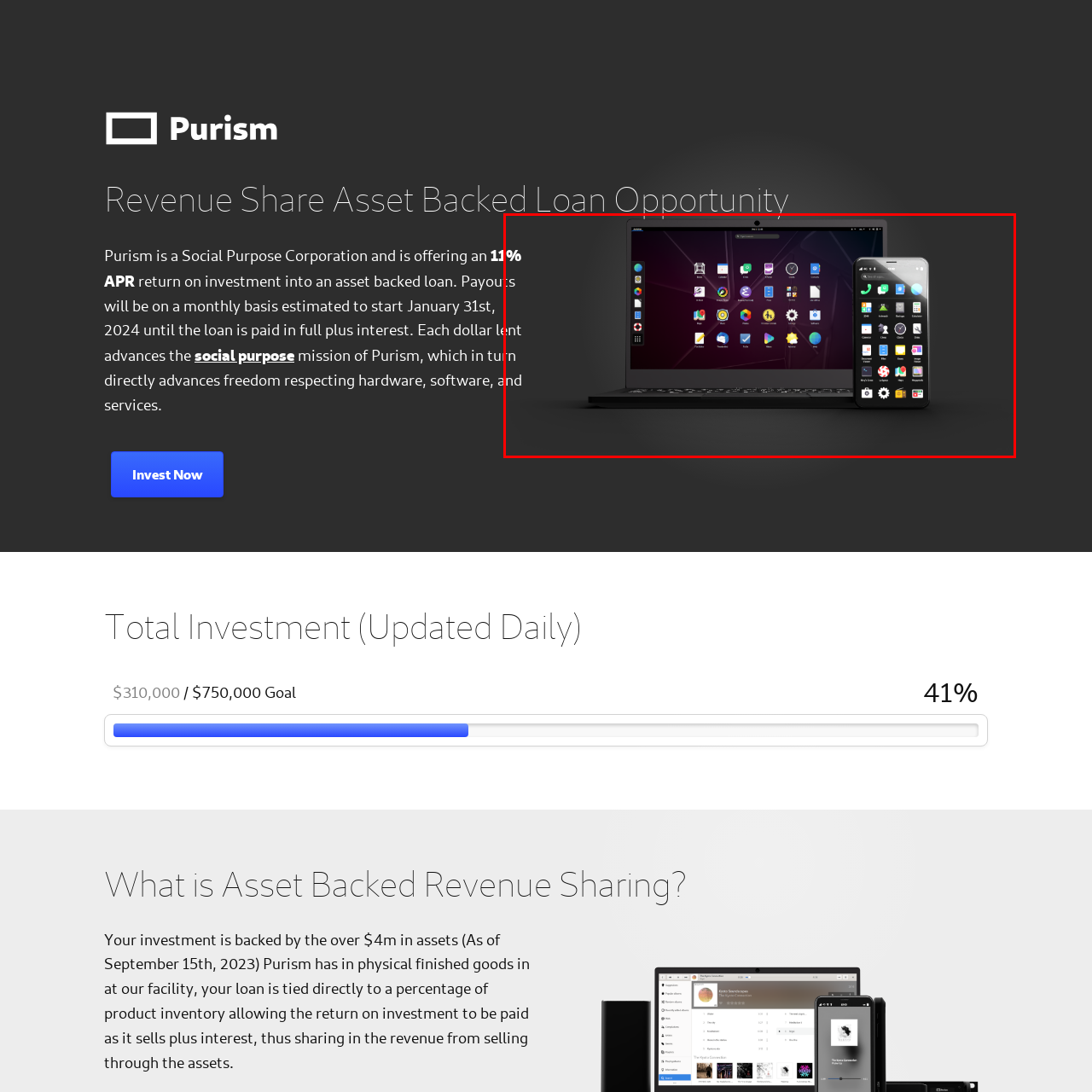Craft a comprehensive description of the image located inside the red boundary.

The image features a stylish setup showcasing Purism's technology, specifically the Librem 14 laptop and Librem 5 smartphone, both displaying vibrant app interfaces. The laptop, positioned prominently, is set against a sleek black background and includes an array of app icons representing various functionalities, suggesting a user-friendly and privacy-respecting experience. Beside it, the Librem 5 smartphone stands out with its own unique app layout, emphasizing the seamless integration of hardware and software in Purism's offerings. This setup highlights Purism's commitment to user privacy and freedom, offering products designed for a secure and efficient digital lifestyle. Additionally, the image underscores an attractive investment opportunity, with a highlighted 11% annual percentage rate, encouraging customers to engage in an asset-backed loan that supports advancements in freedom-respecting technology.